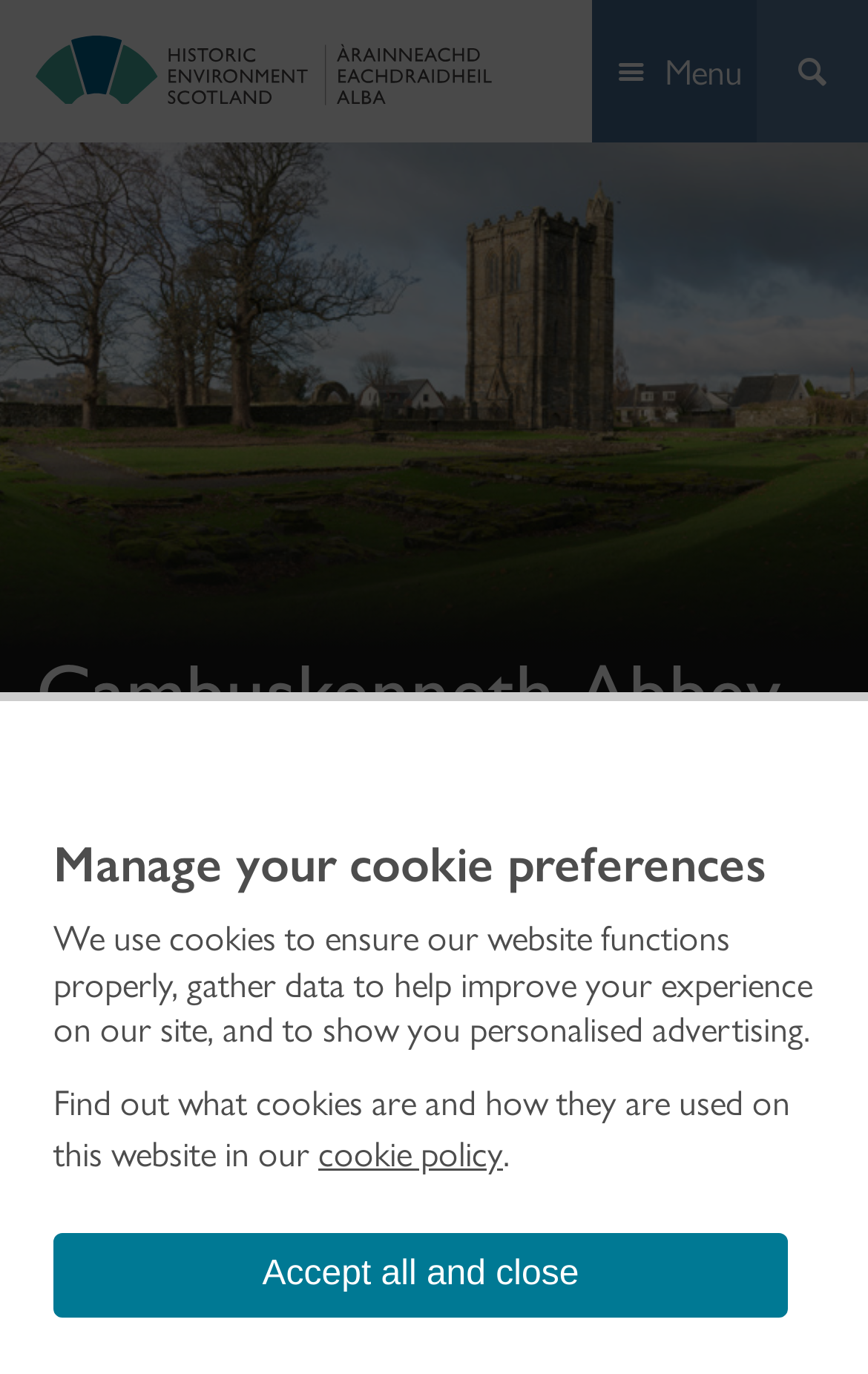Give a one-word or short phrase answer to this question: 
What is the purpose of the cookies on this website?

Function properly, gather data, show advertising